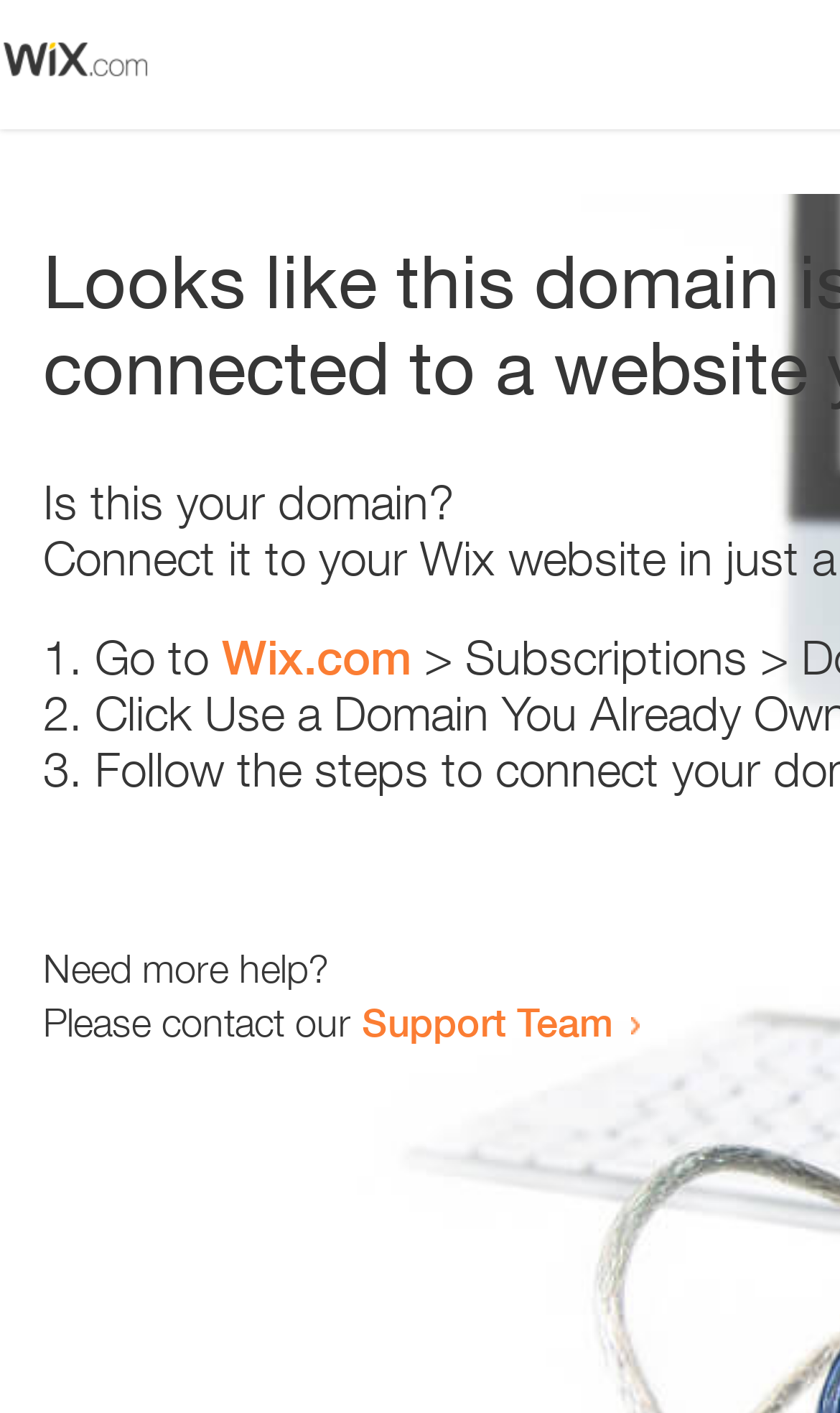Give a detailed explanation of the elements present on the webpage.

The webpage appears to be an error page, with a small image at the top left corner. Below the image, there is a heading that reads "Is this your domain?" centered on the page. 

Under the heading, there is a numbered list with three items. The first item starts with "1." and is followed by the text "Go to" and a link to "Wix.com". The second item starts with "2." and the third item starts with "3.", but their contents are not specified. 

At the bottom of the page, there is a section that provides additional help options. It starts with the text "Need more help?" and is followed by a sentence that reads "Please contact our". This sentence is completed with a link to the "Support Team".